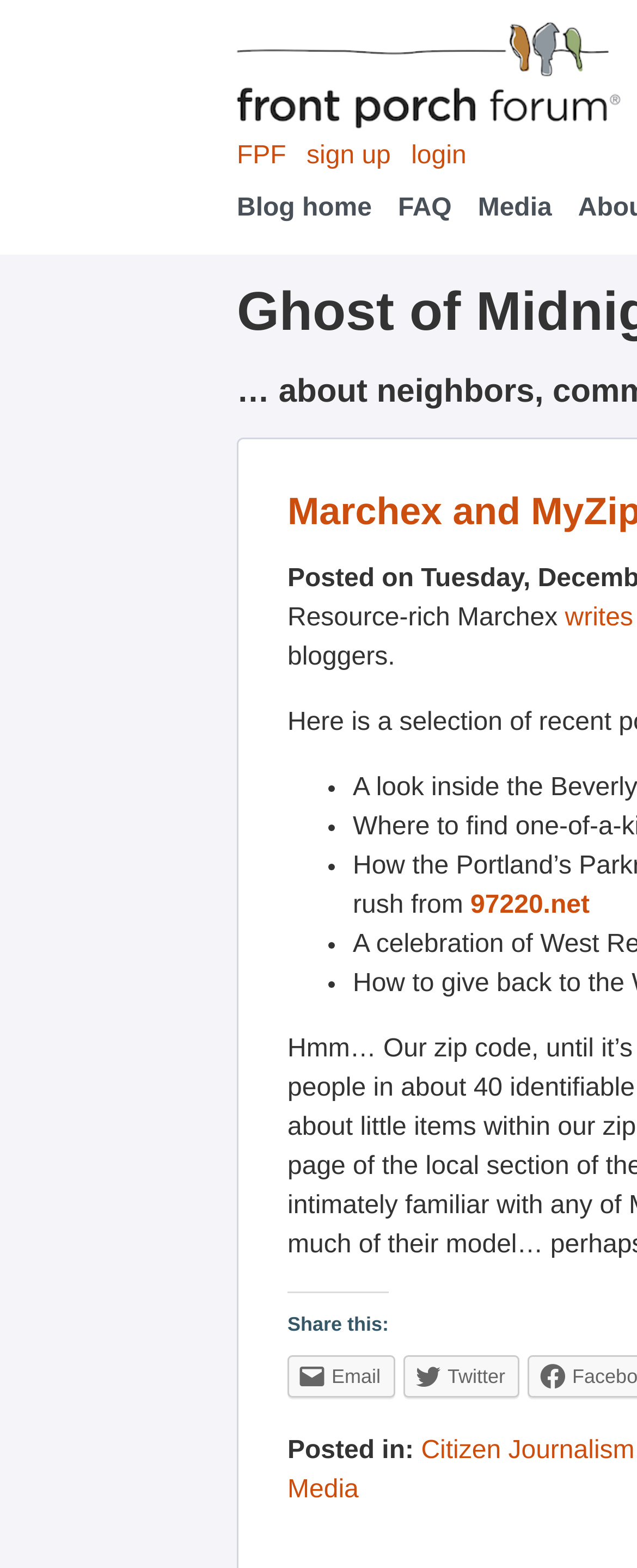Show the bounding box coordinates of the element that should be clicked to complete the task: "read about the company".

None